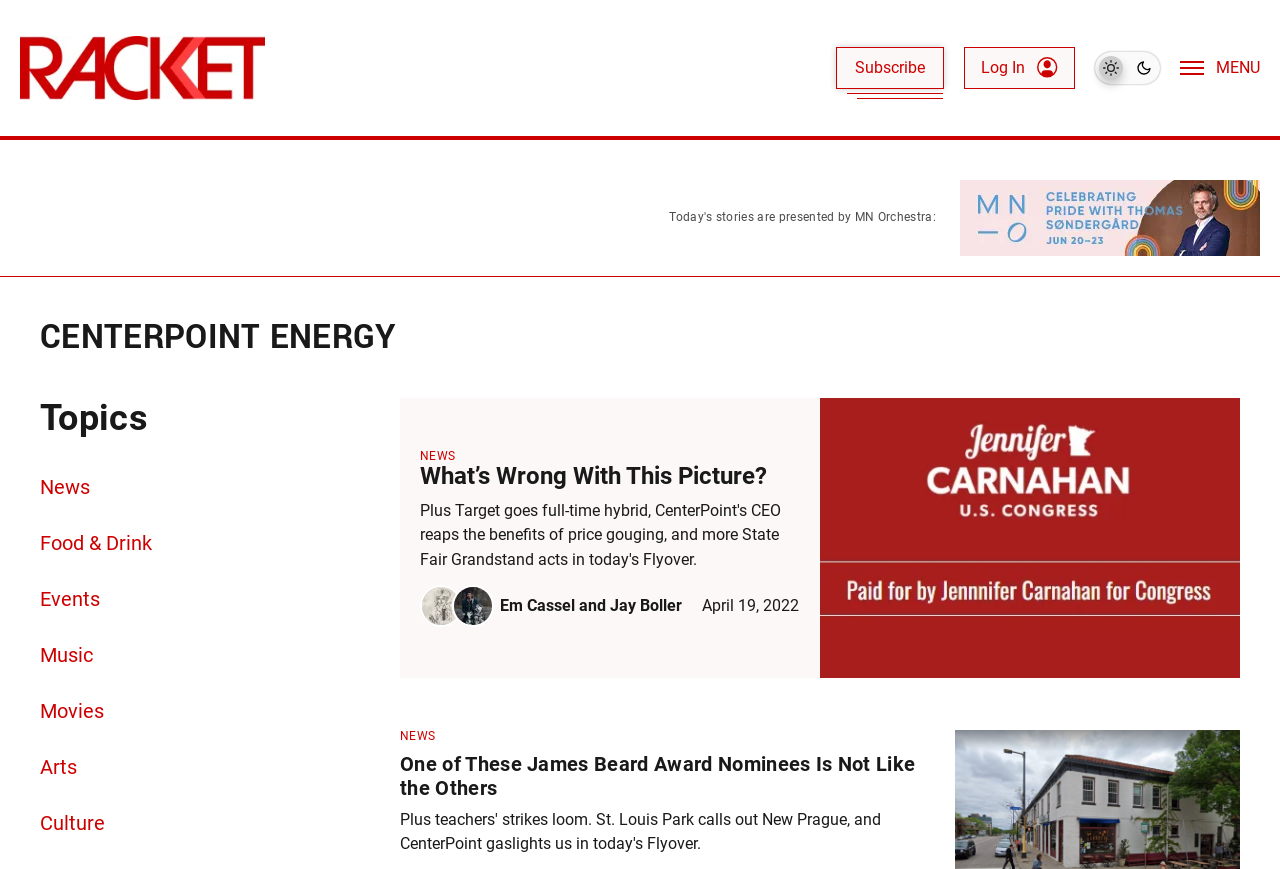Determine the bounding box of the UI component based on this description: "Food & Drink". The bounding box coordinates should be four float values between 0 and 1, i.e., [left, top, right, bottom].

[0.031, 0.611, 0.119, 0.638]